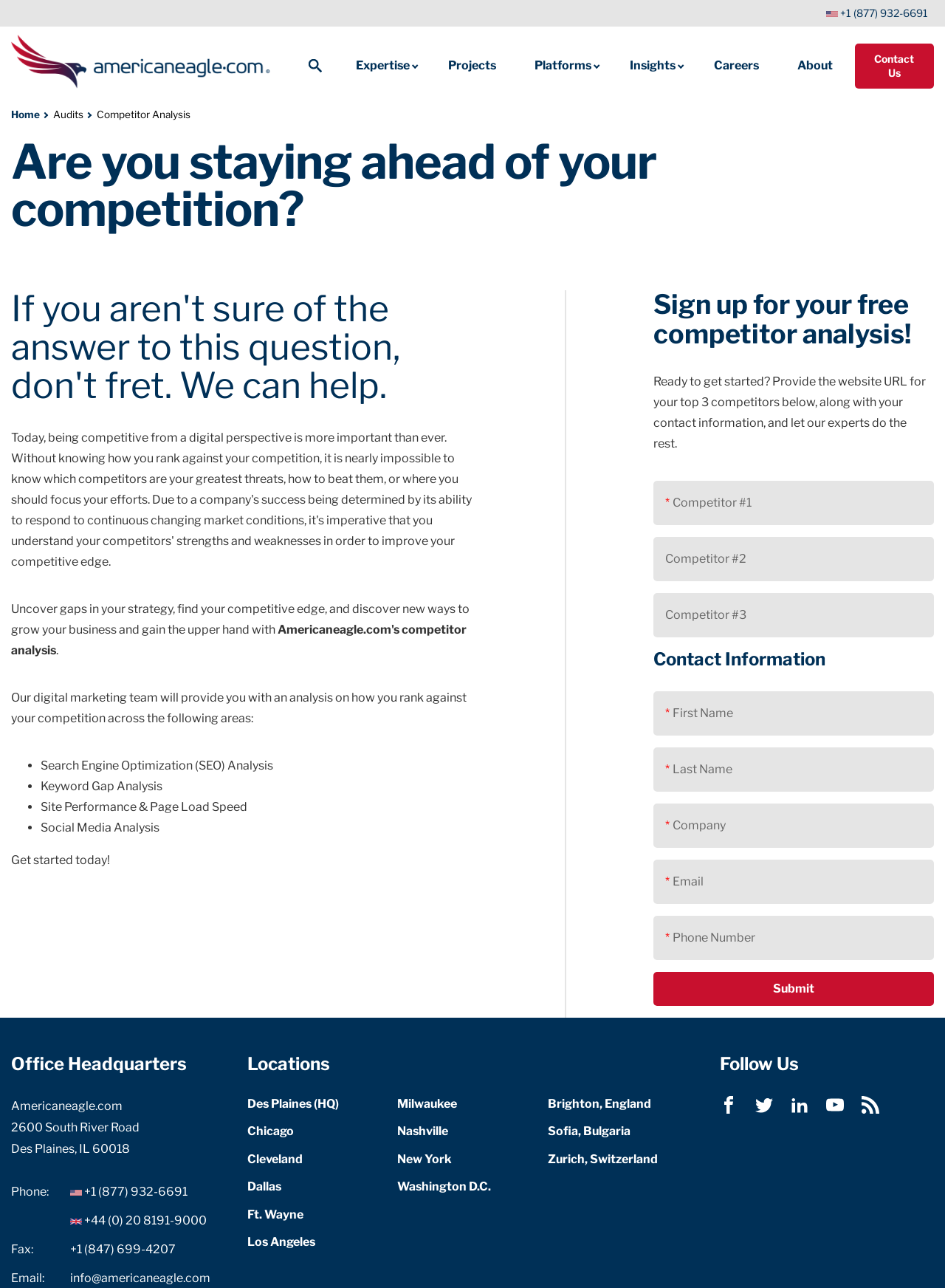Determine the bounding box coordinates of the clickable element to achieve the following action: 'Click the About link'. Provide the coordinates as four float values between 0 and 1, formatted as [left, top, right, bottom].

None